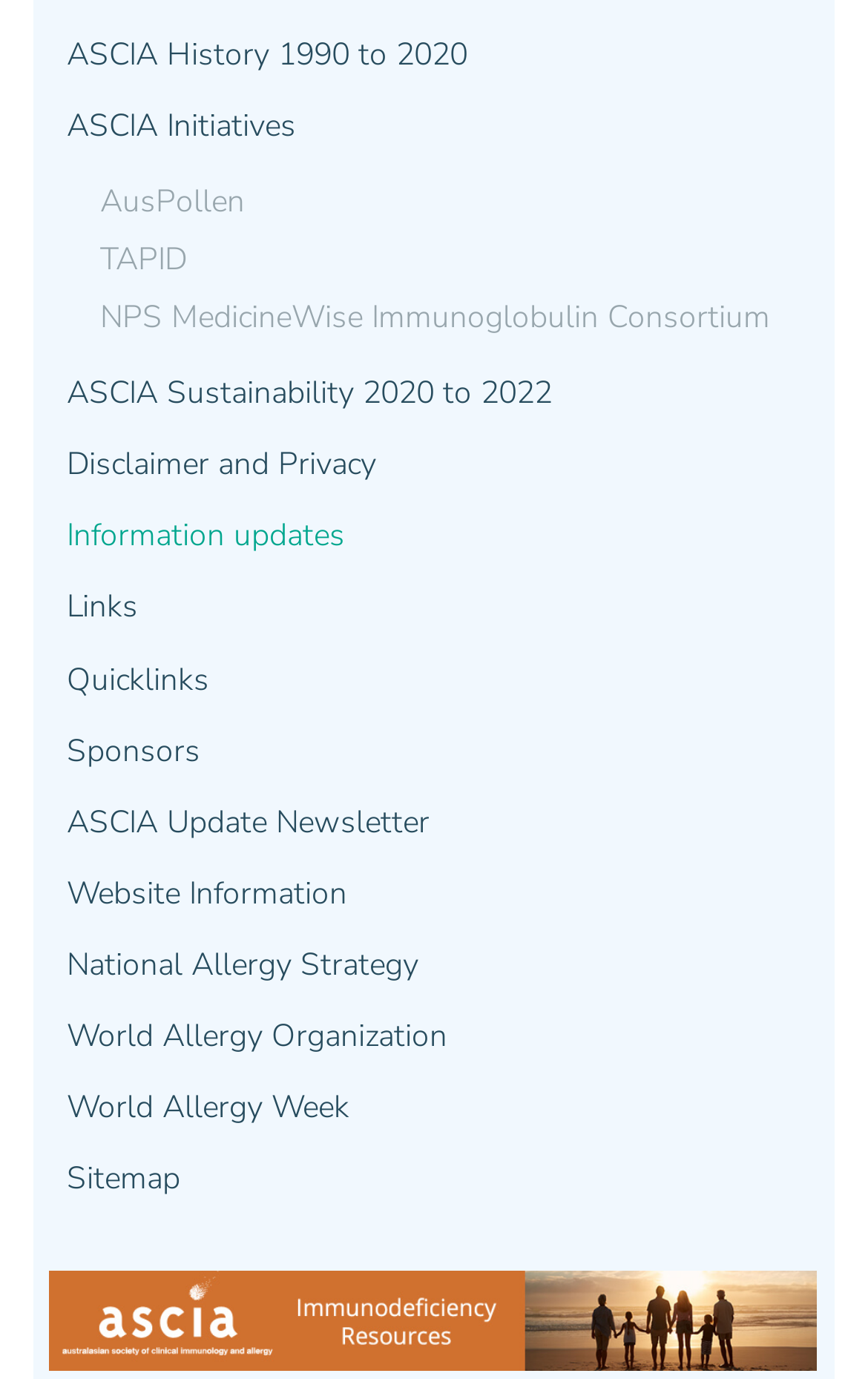Please identify the bounding box coordinates of the clickable area that will allow you to execute the instruction: "Check out Resmi 1xBet bahis sitesi".

None